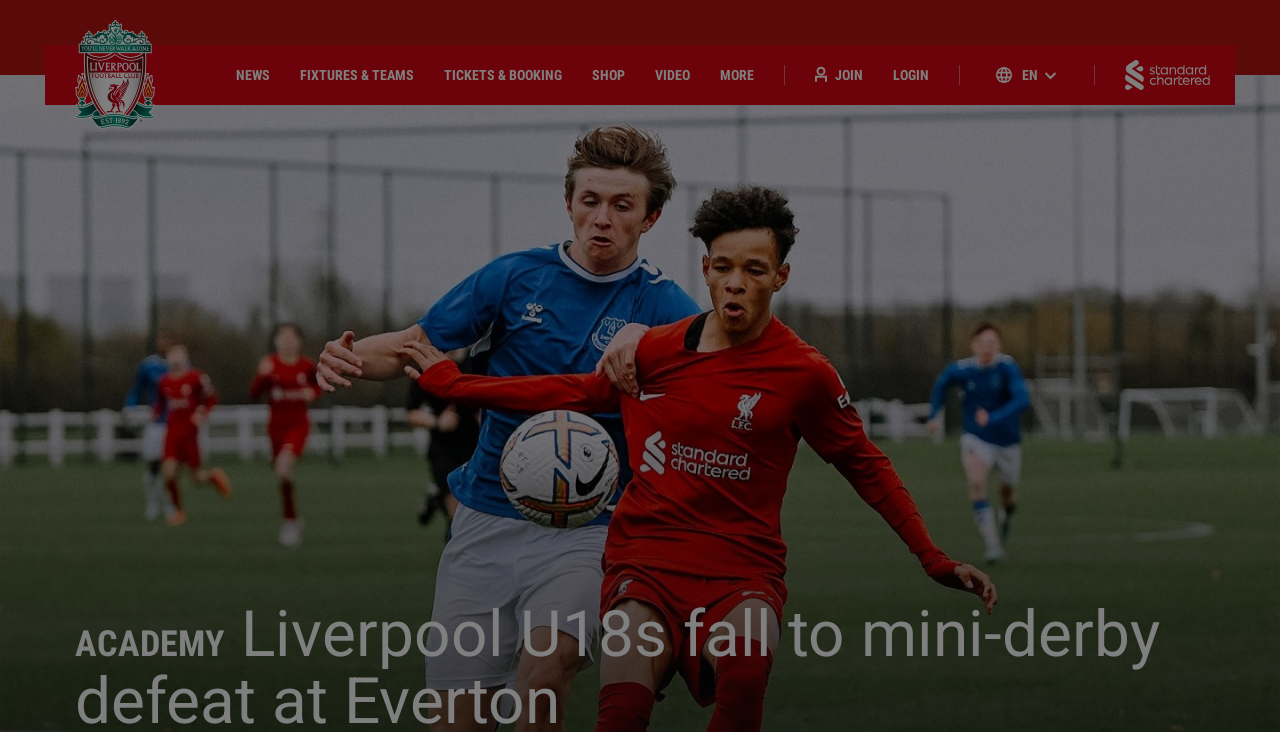Identify the bounding box for the UI element specified in this description: "en". The coordinates must be four float numbers between 0 and 1, formatted as [left, top, right, bottom].

[0.773, 0.089, 0.831, 0.116]